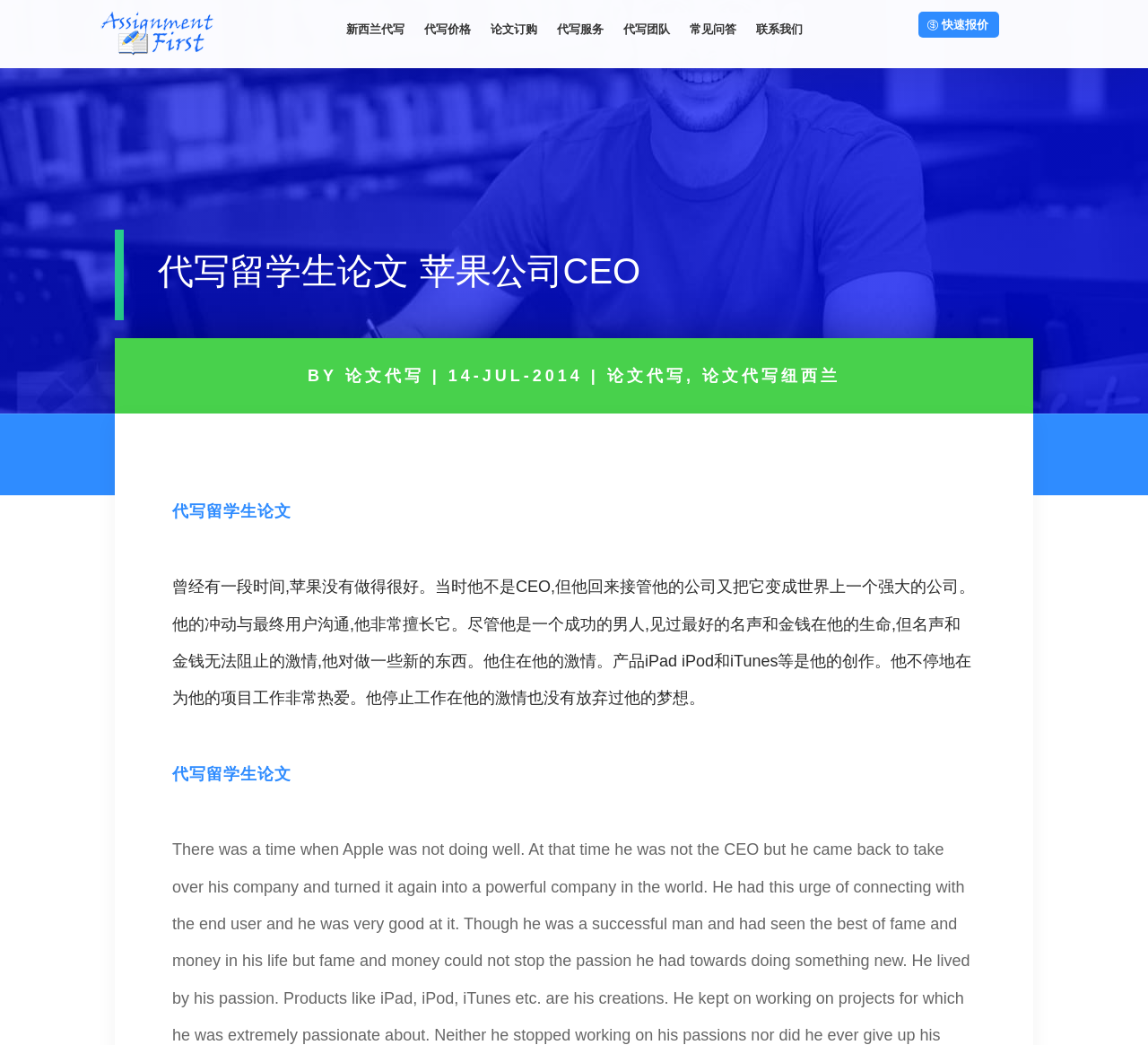Can you specify the bounding box coordinates for the region that should be clicked to fulfill this instruction: "Click the 'Copy URL' button".

None